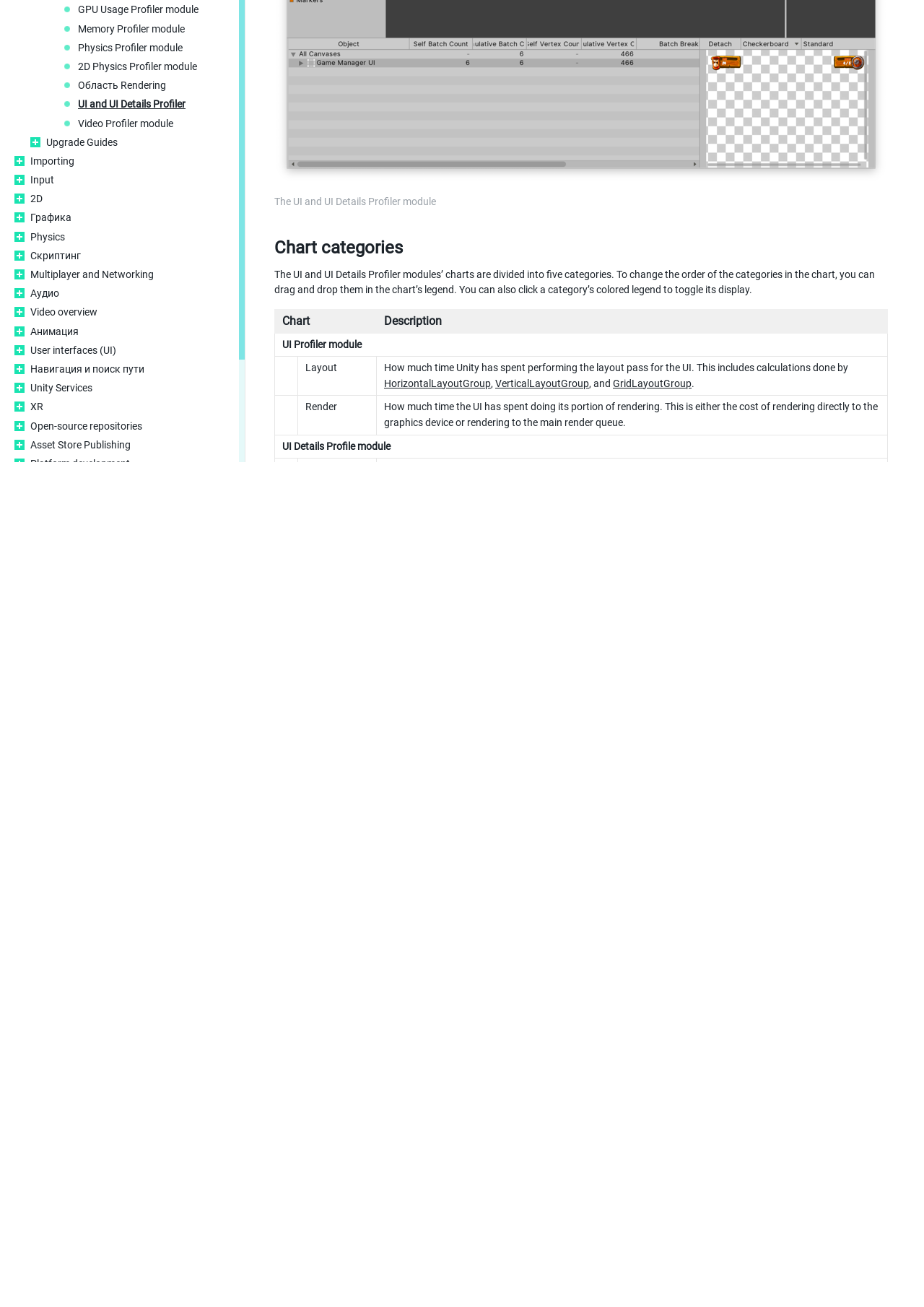Bounding box coordinates are to be given in the format (top-left x, top-left y, bottom-right x, bottom-right y). All values must be floating point numbers between 0 and 1. Provide the bounding box coordinate for the UI element described as: HorizontalLayoutGroup

[0.416, 0.289, 0.531, 0.298]